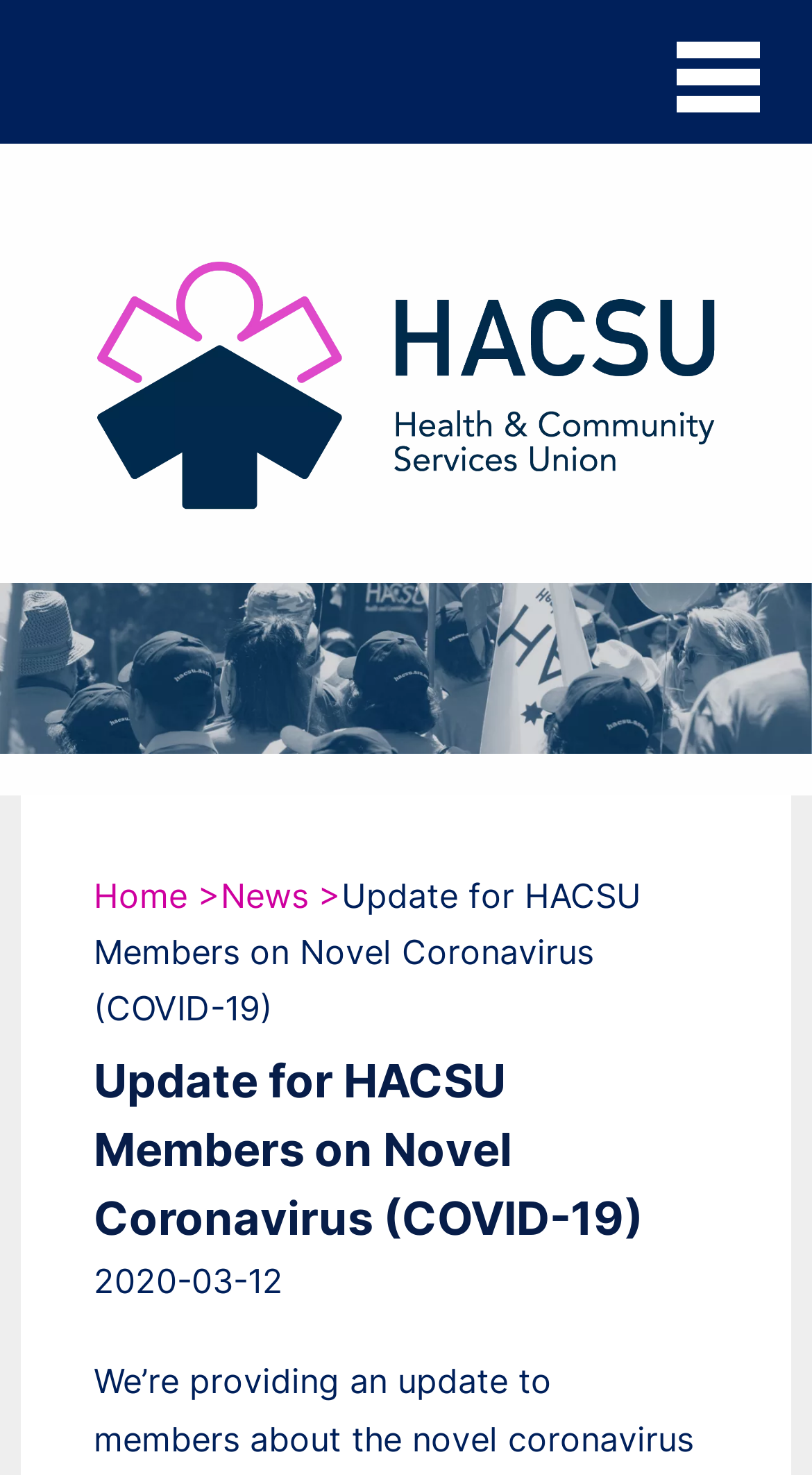What is the purpose of the 'Update your details' link?
Use the image to give a comprehensive and detailed response to the question.

The purpose of the 'Update your details' link can be inferred from the text of the link itself, which suggests that it is used to update the details of HACSU members.